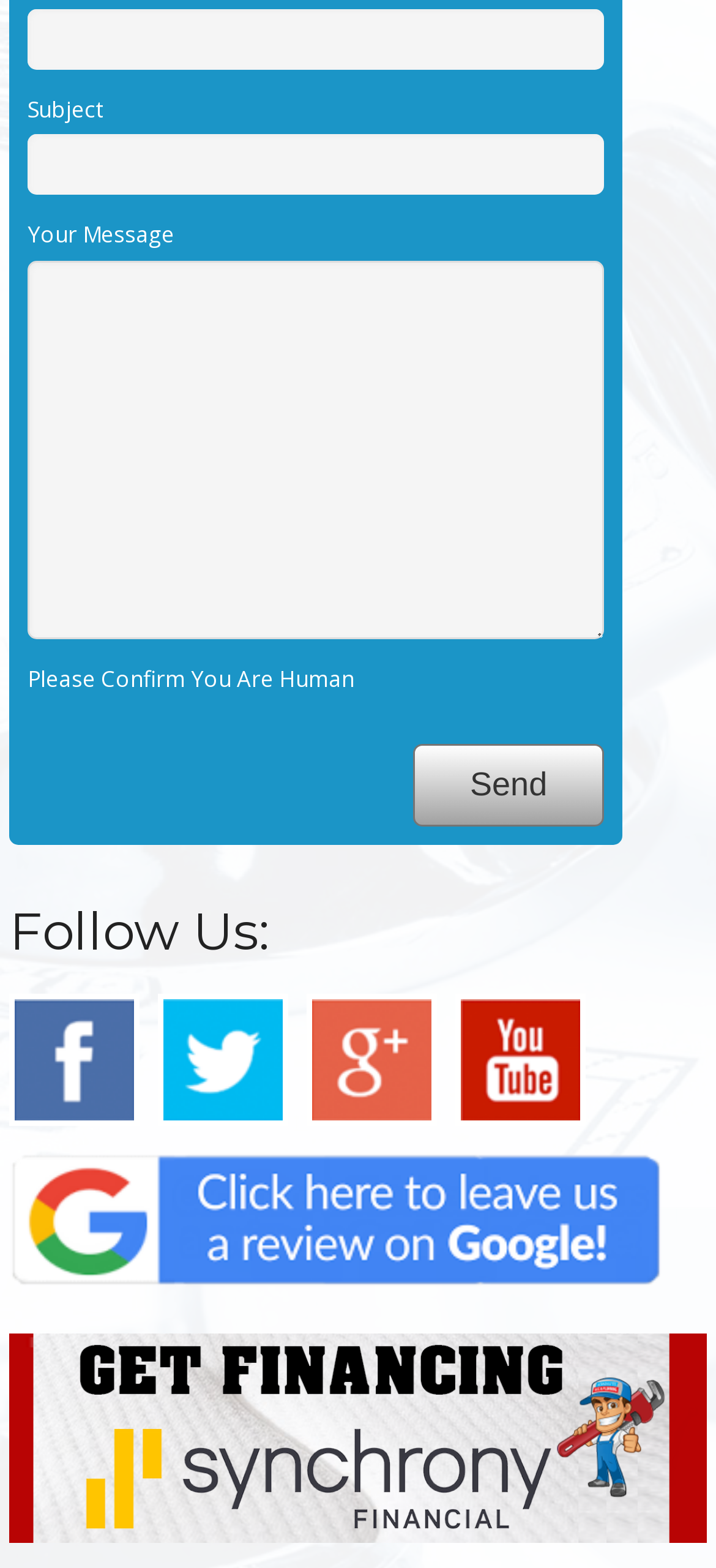Please determine the bounding box coordinates for the element with the description: "Next Post →".

None